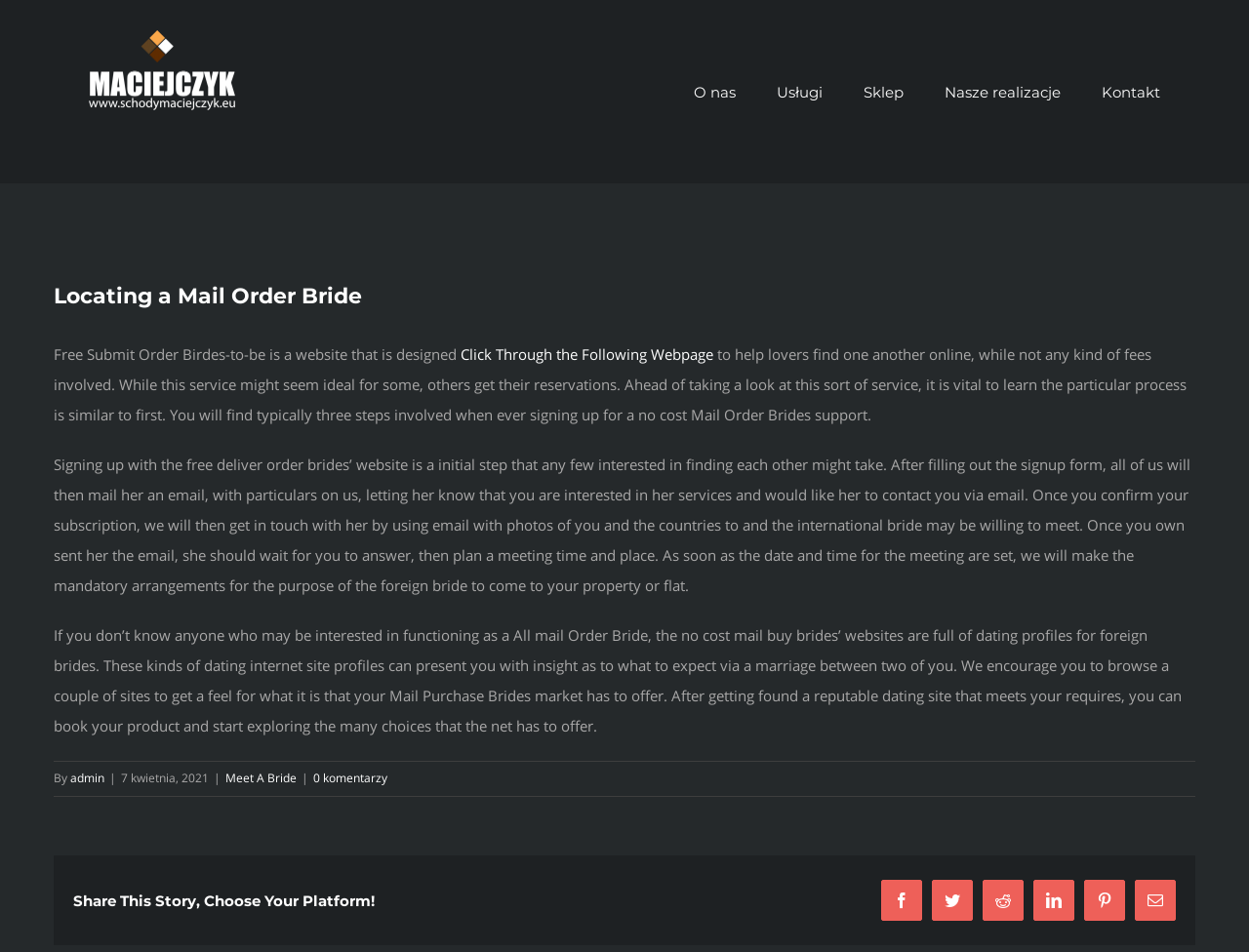Generate a comprehensive description of the contents of the webpage.

The webpage is about a mail order bride service, with the main title "Locating a Mail Order Bride" at the top. Below the title, there is a brief description of the service, explaining that it helps lovers find each other online without any fees involved. 

On the top left, there is a logo of "Schody i podłogi Robert Maciejczyk" with a link to the logo. On the top right, there is a main menu with links to "O nas", "Usługi", "Sklep", "Nasze realizacje", and "Kontakt". 

Below the main menu, there are three paragraphs of text explaining the process of signing up for the free mail order bride service, including filling out a signup form, sending an email to the interested bride, and making arrangements for a meeting. 

Following the paragraphs, there are links to "admin" and "Meet A Bride", as well as a date "7 kwietnia, 2021" and a comment count "0 komentarzy". 

At the bottom of the page, there is a layout table with a heading "Share This Story, Choose Your Platform!" and links to share the story on various social media platforms, including Facebook, Twitter, Reddit, LinkedIn, Pinterest, and Email.